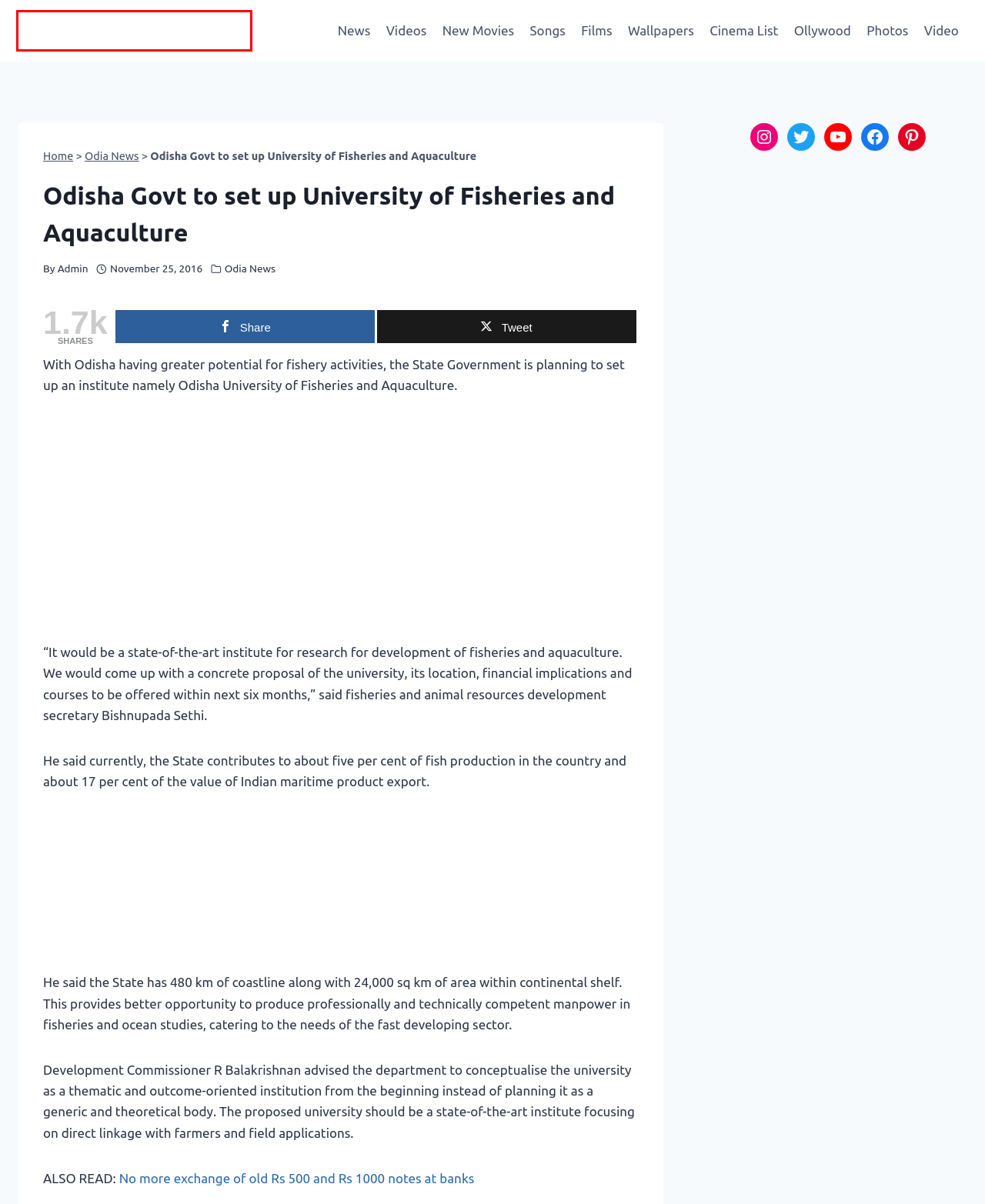Analyze the webpage screenshot with a red bounding box highlighting a UI element. Select the description that best matches the new webpage after clicking the highlighted element. Here are the options:
A. Oriya News | Latest Oriya News | Odia News Online Updates
B. No more exchange of old Rs 500 and Rs 1000 notes at banks | Incredible Orissa
C. Incredible Orissa - Odisha News, Odia Entertainment Website
D. Oriya Photos Gallery | Odia Images of Actor, Film, Event, Festival
E. Odia Wallpapers - Download Oriya Photo, Image, Pics, Picture
F. Odia Video Song Download, Gita, Gana, Bhajan, Album, Movie
G. Odia Movie Database | List of Odia Films | Oriya Cinemas
H. Odia Film | New Oriya Movie News | Latest Odia Films Online

C